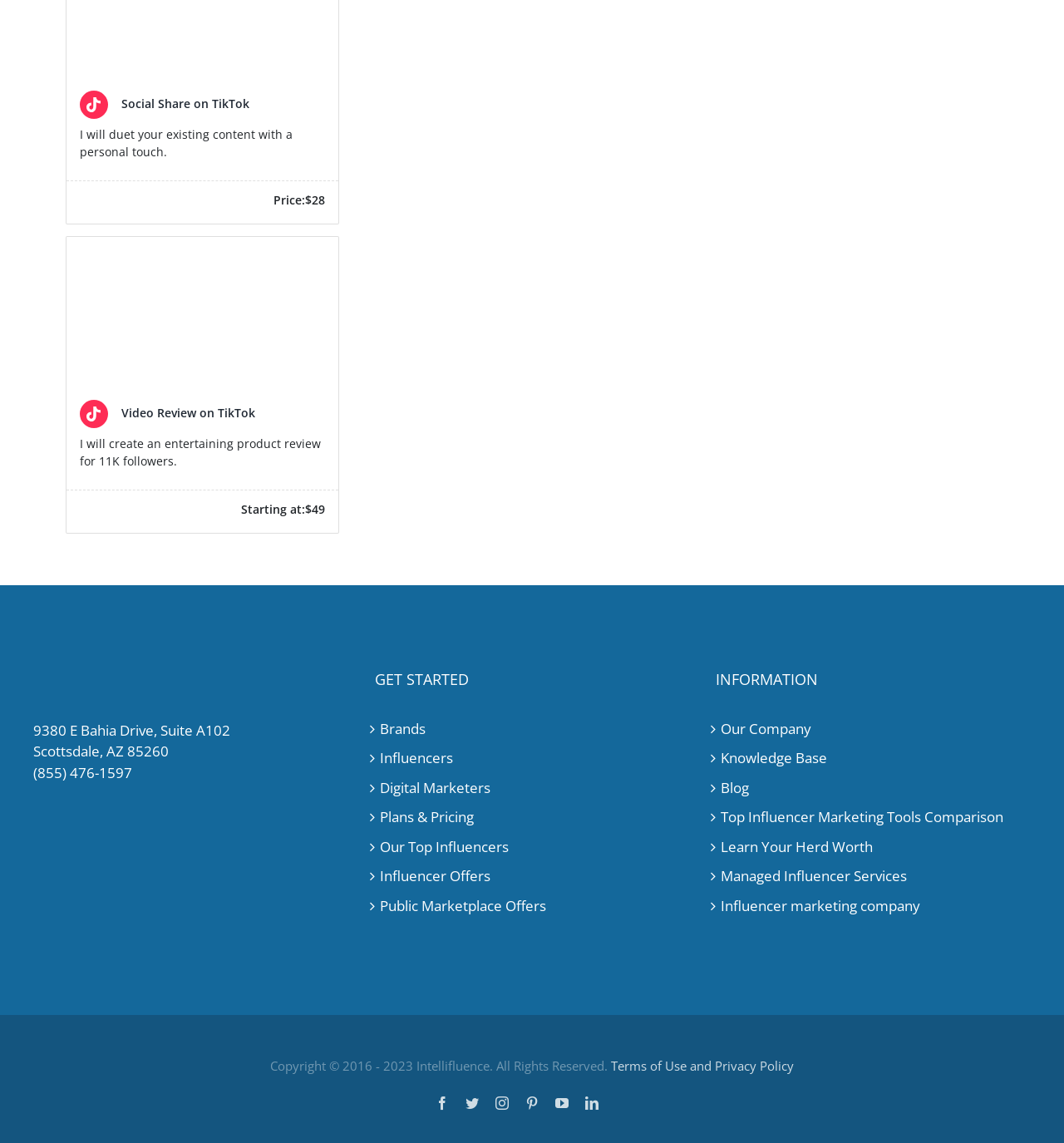Identify the bounding box coordinates of the specific part of the webpage to click to complete this instruction: "Click on Brands".

[0.357, 0.628, 0.644, 0.647]